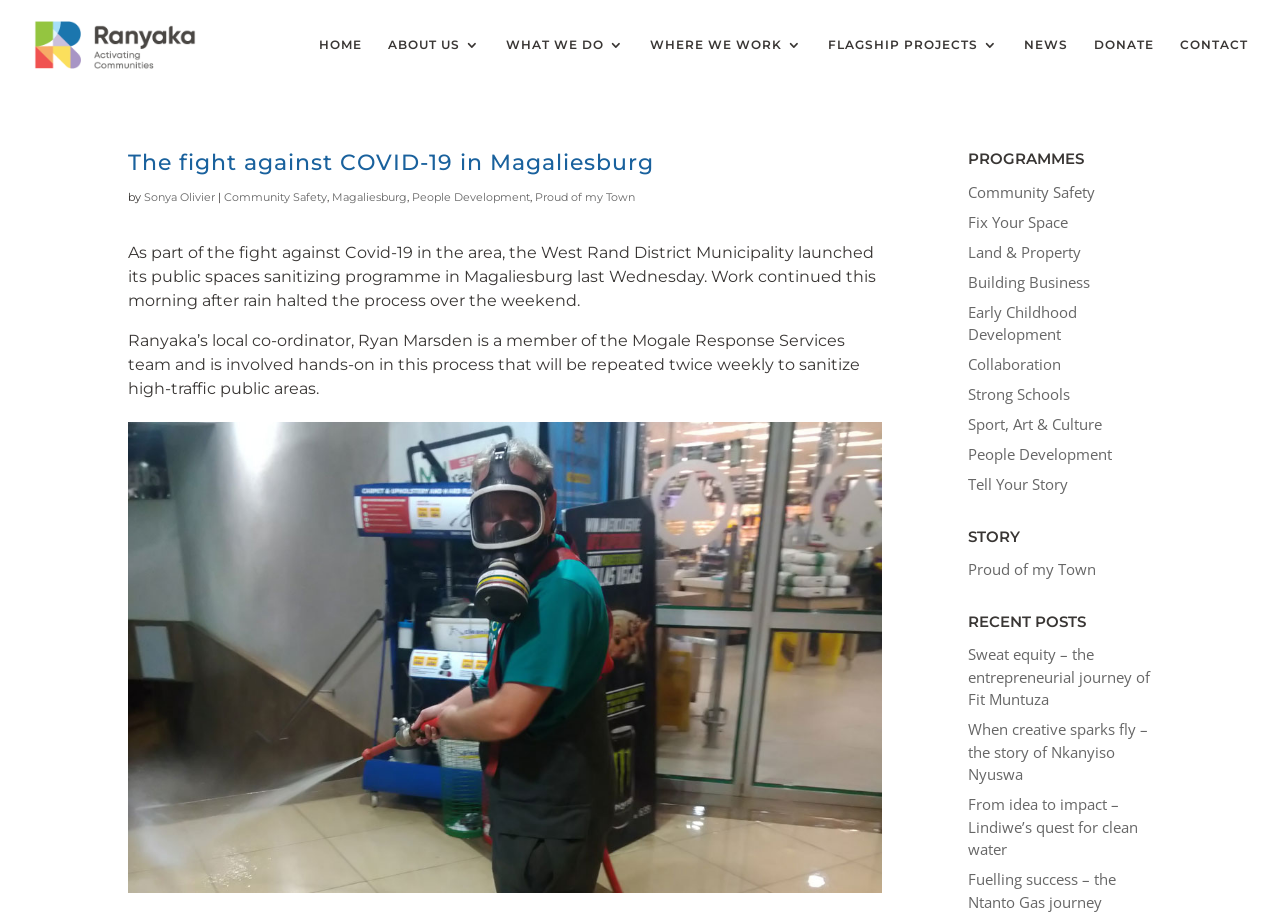Give a short answer using one word or phrase for the question:
What is the name of the team that Ryan Marsden is a member of?

Mogale Response Services team